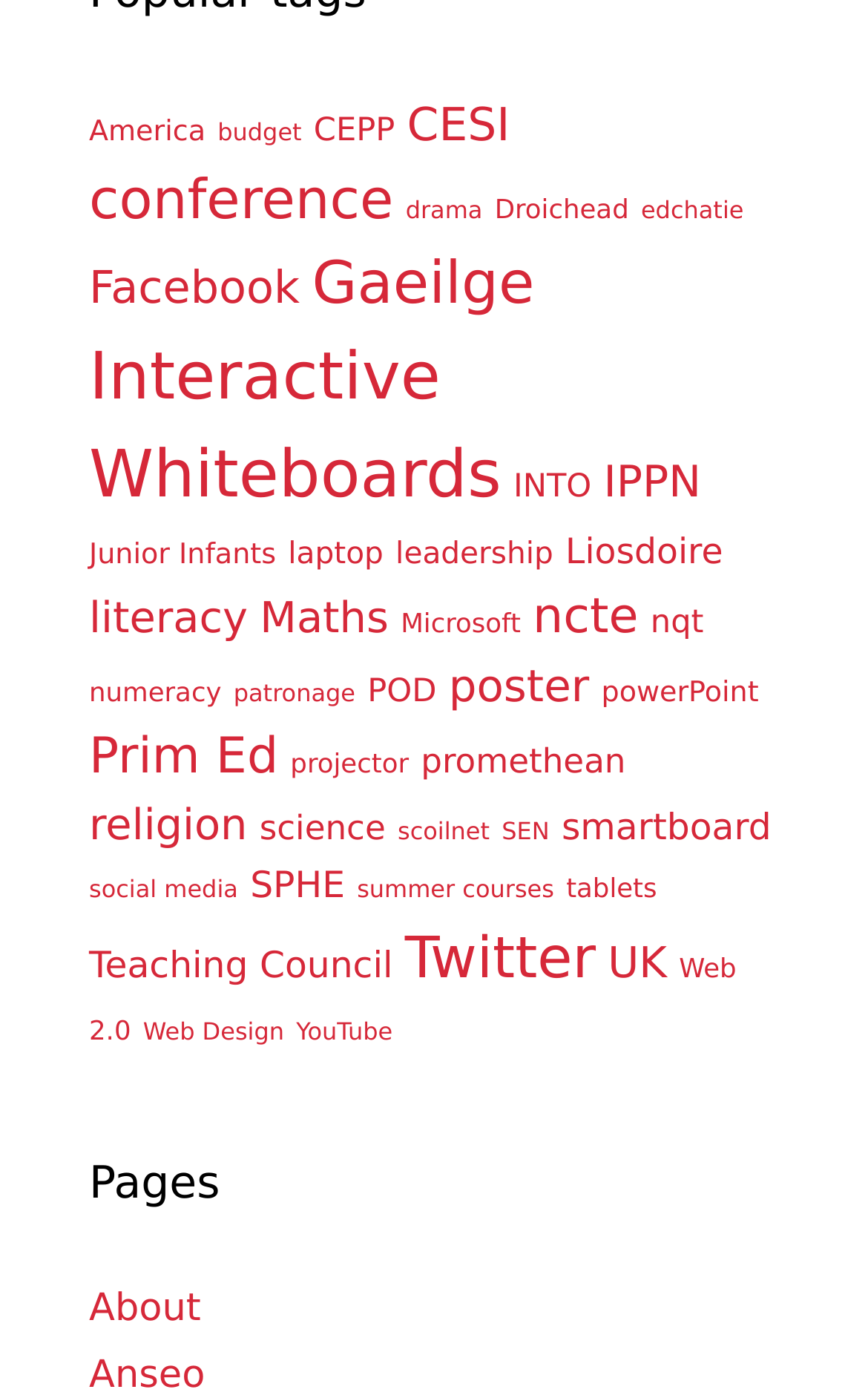Determine the bounding box coordinates of the clickable region to execute the instruction: "go to January 2024". The coordinates should be four float numbers between 0 and 1, denoted as [left, top, right, bottom].

None